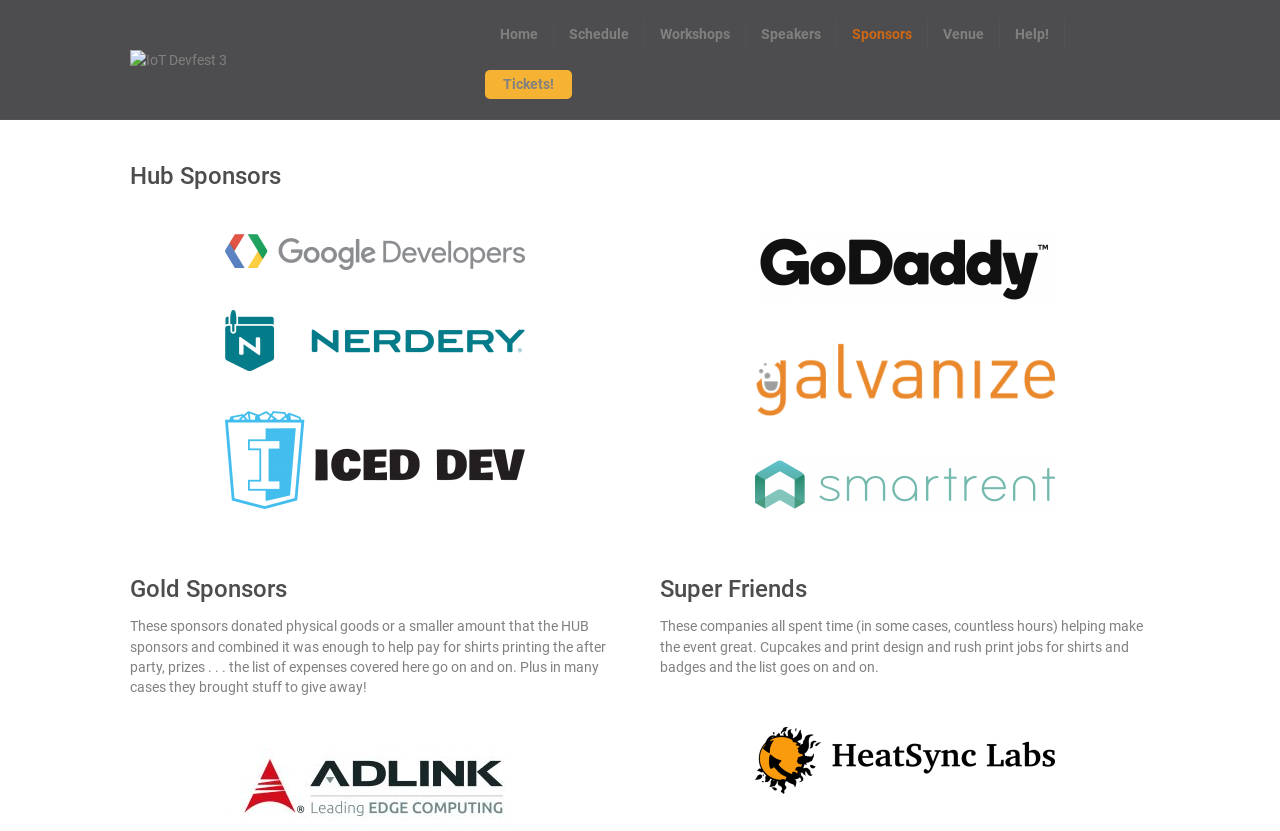Determine the coordinates of the bounding box for the clickable area needed to execute this instruction: "Go to the Home page".

[0.379, 0.024, 0.433, 0.06]